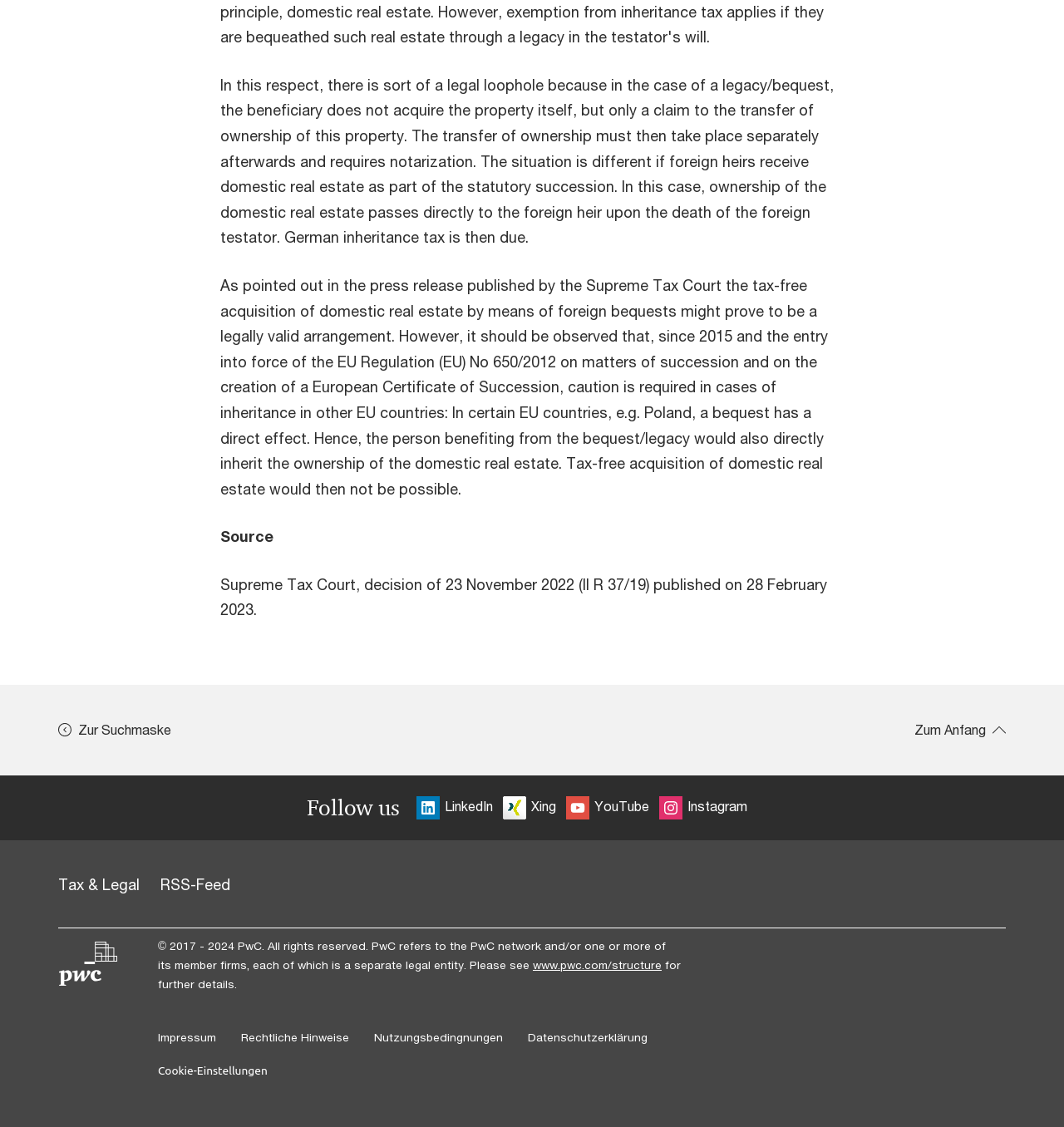Use a single word or phrase to answer the question:
What is the copyright year range?

2017-2024